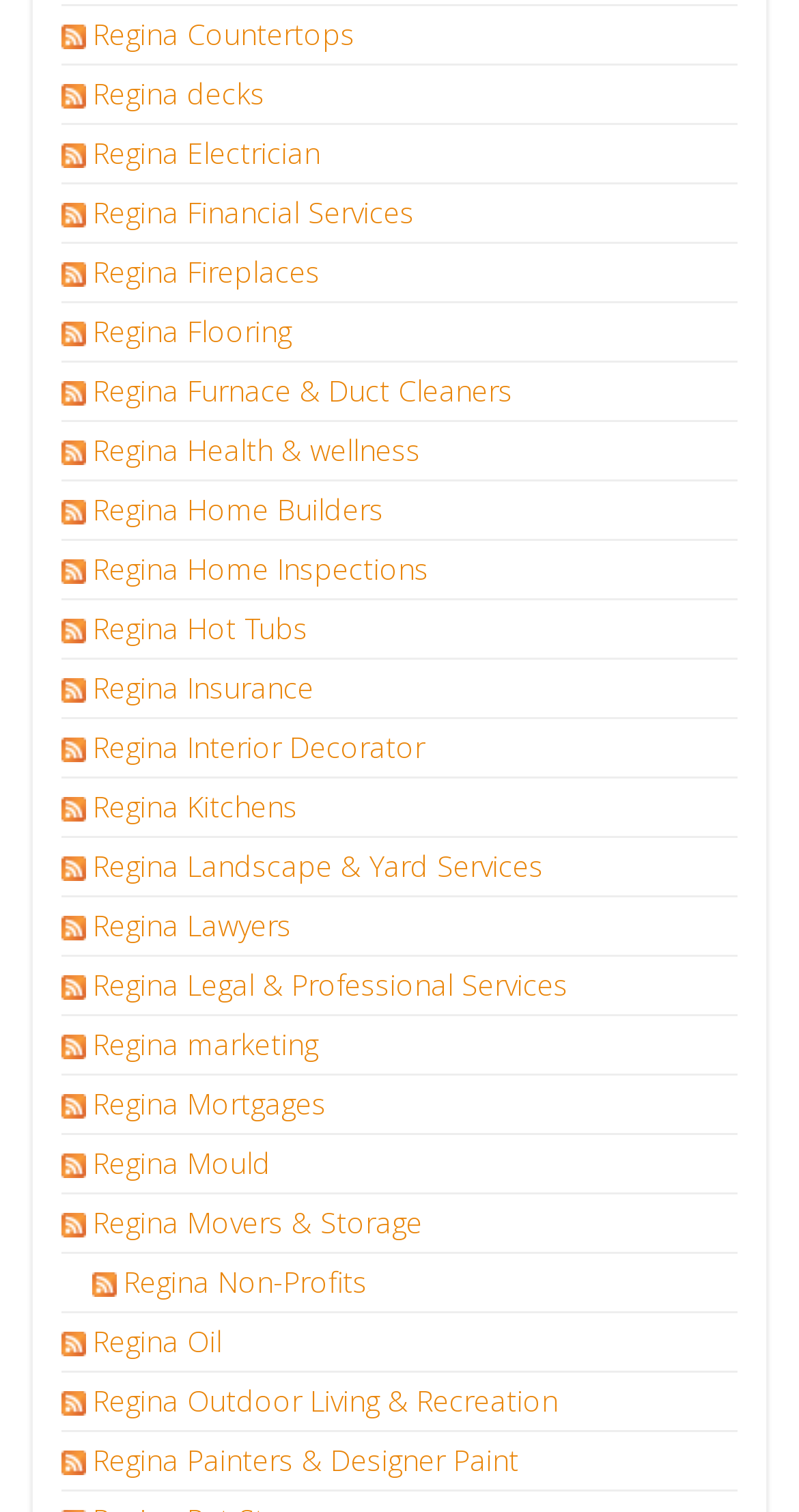Show the bounding box coordinates for the HTML element as described: "parent_node: Regina Lawyers".

[0.078, 0.598, 0.116, 0.624]